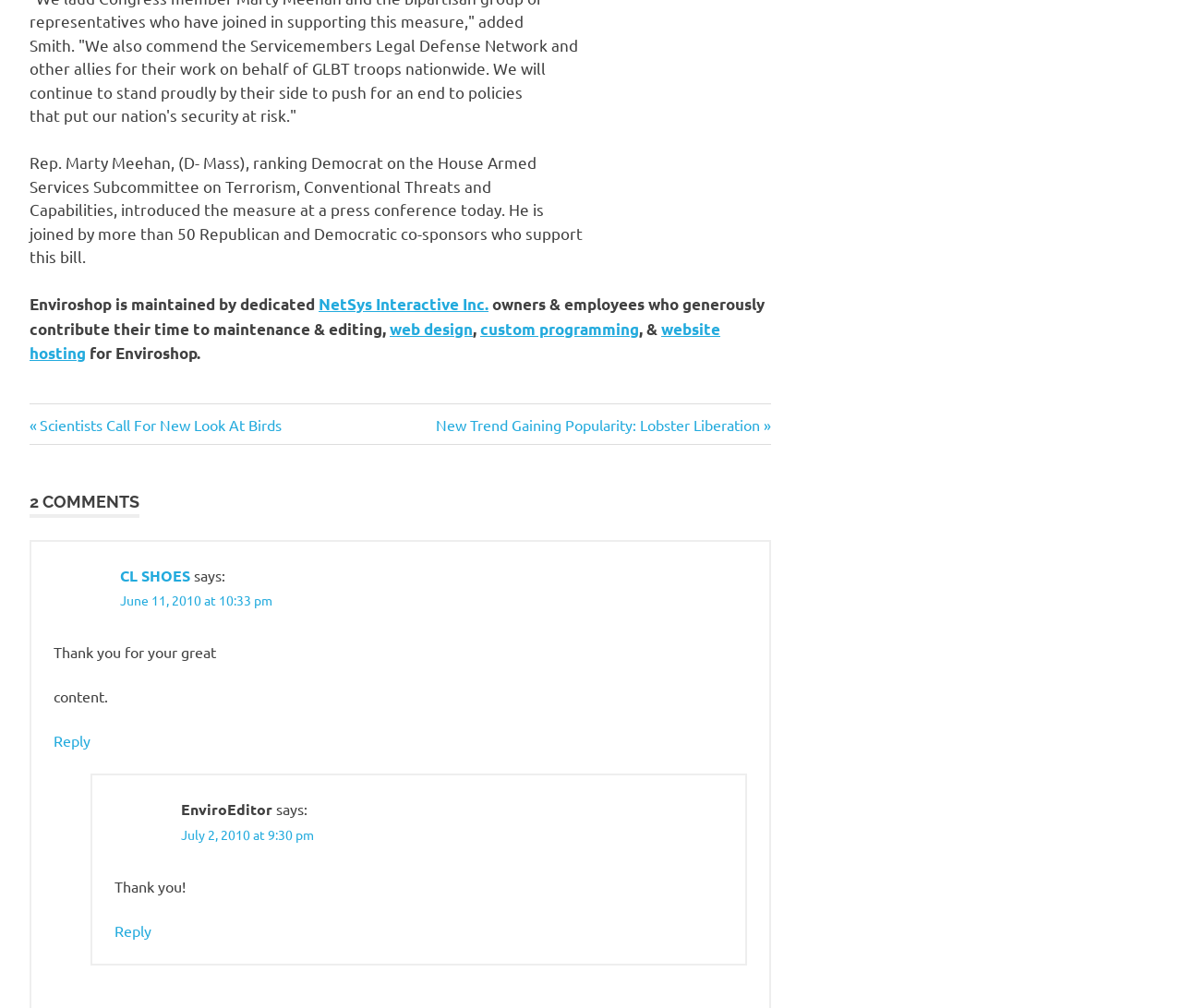Locate the bounding box coordinates of the element you need to click to accomplish the task described by this instruction: "Search for something".

None